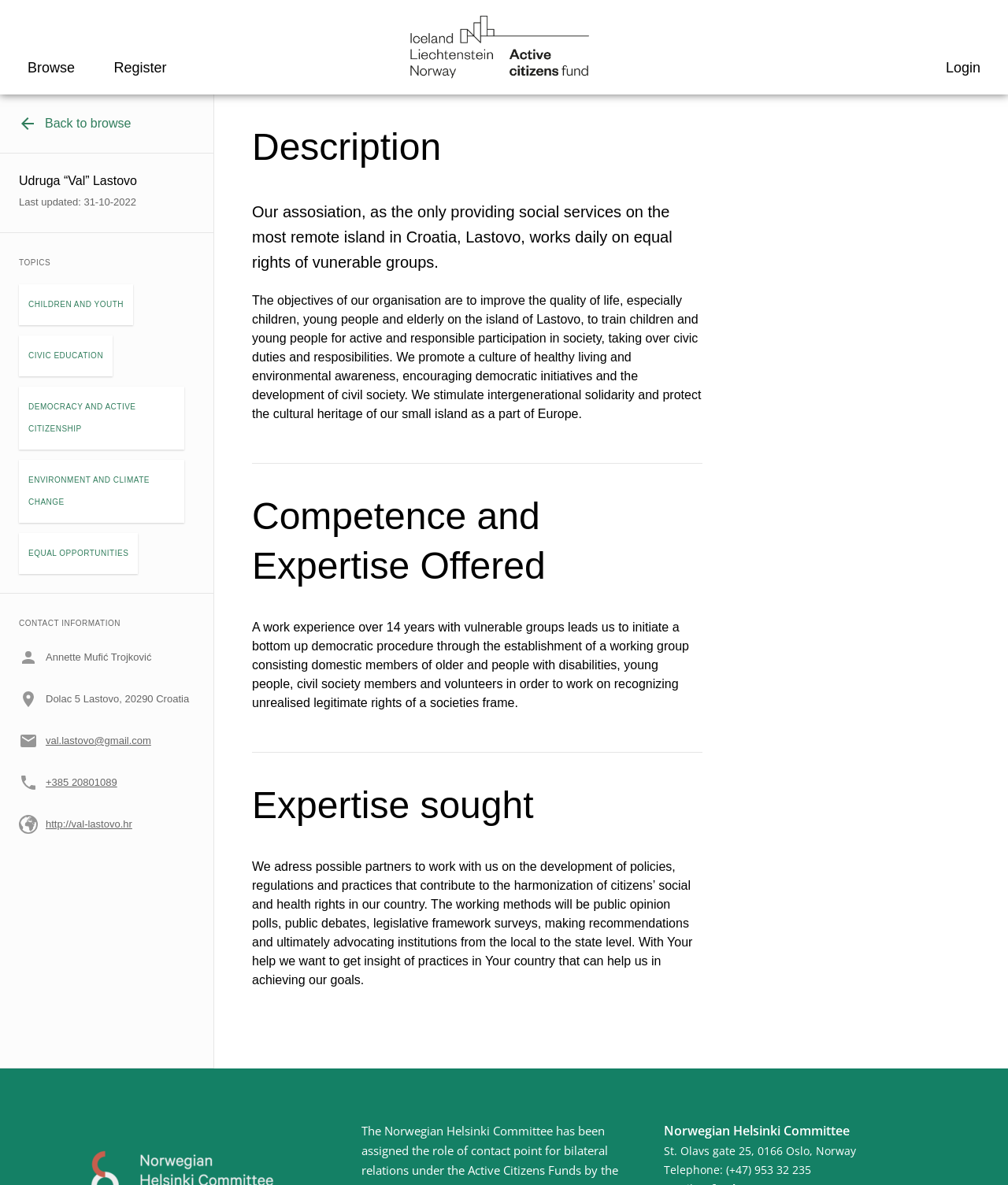What is the objective of the organisation?
Provide a concise answer using a single word or phrase based on the image.

Improve quality of life